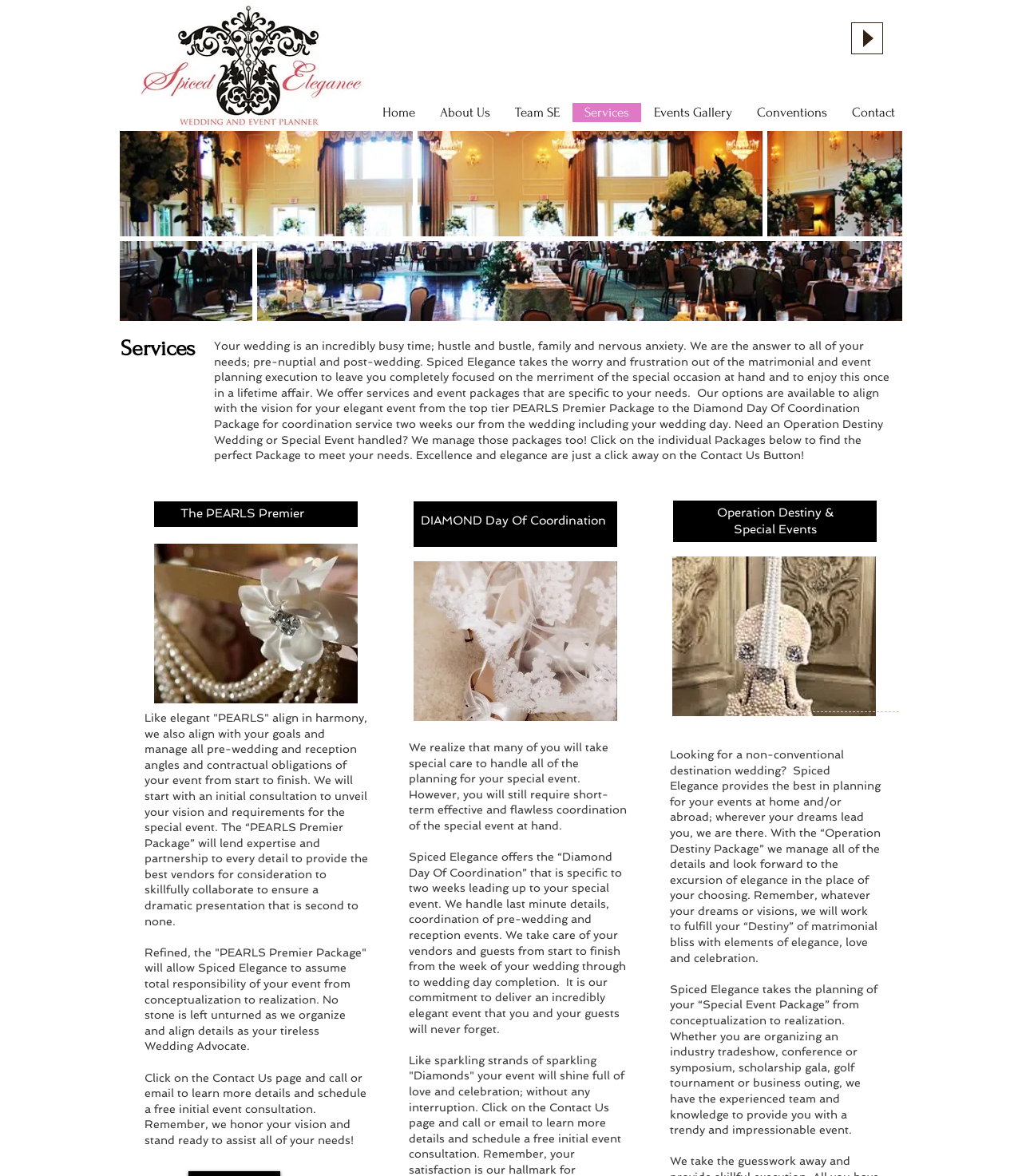Provide the bounding box coordinates of the HTML element this sentence describes: "aria-label="Play"". The bounding box coordinates consist of four float numbers between 0 and 1, i.e., [left, top, right, bottom].

[0.834, 0.02, 0.863, 0.045]